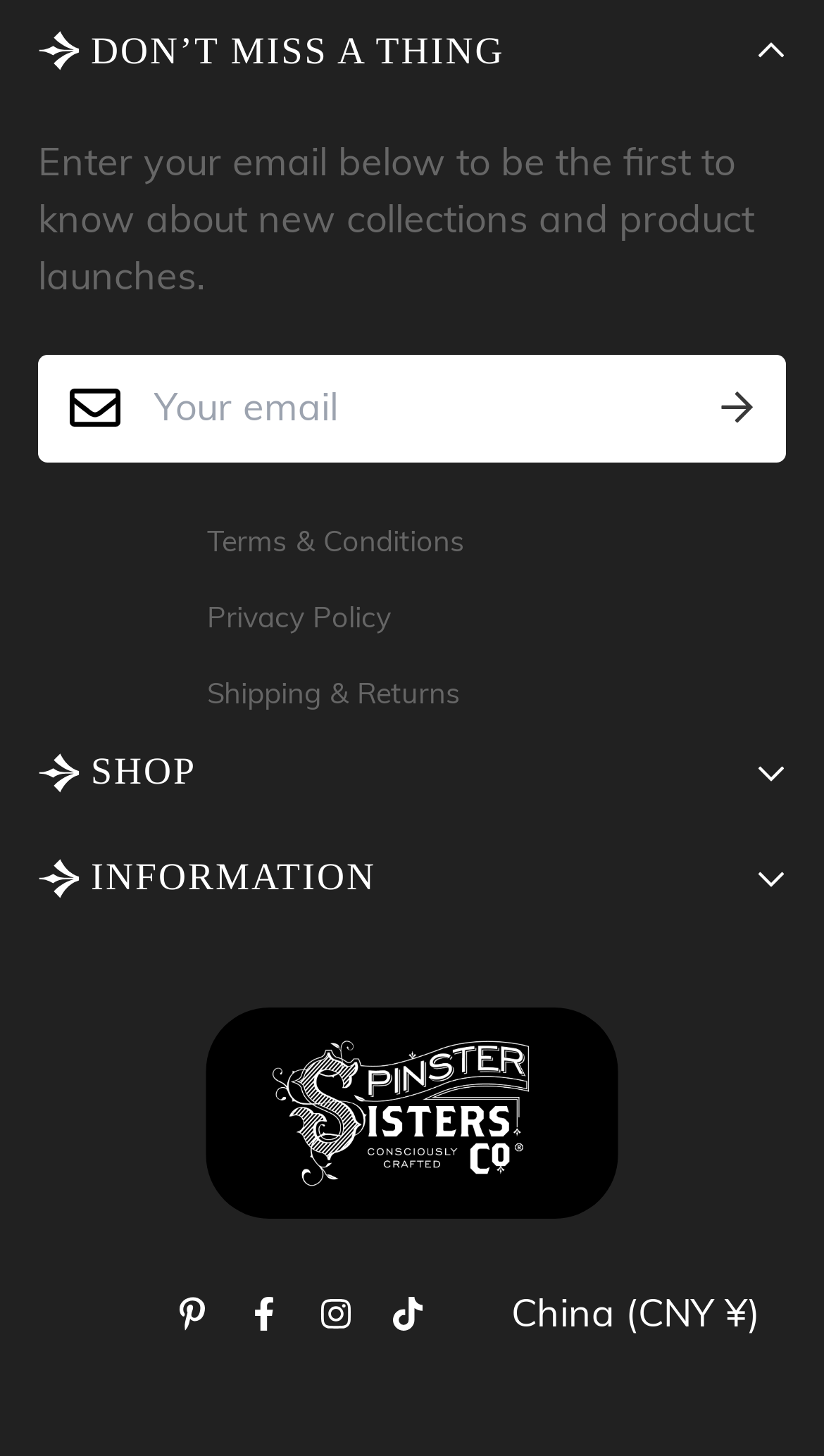Answer the question briefly using a single word or phrase: 
What is the position of the 'Rewards' link?

Above 'Gifts'